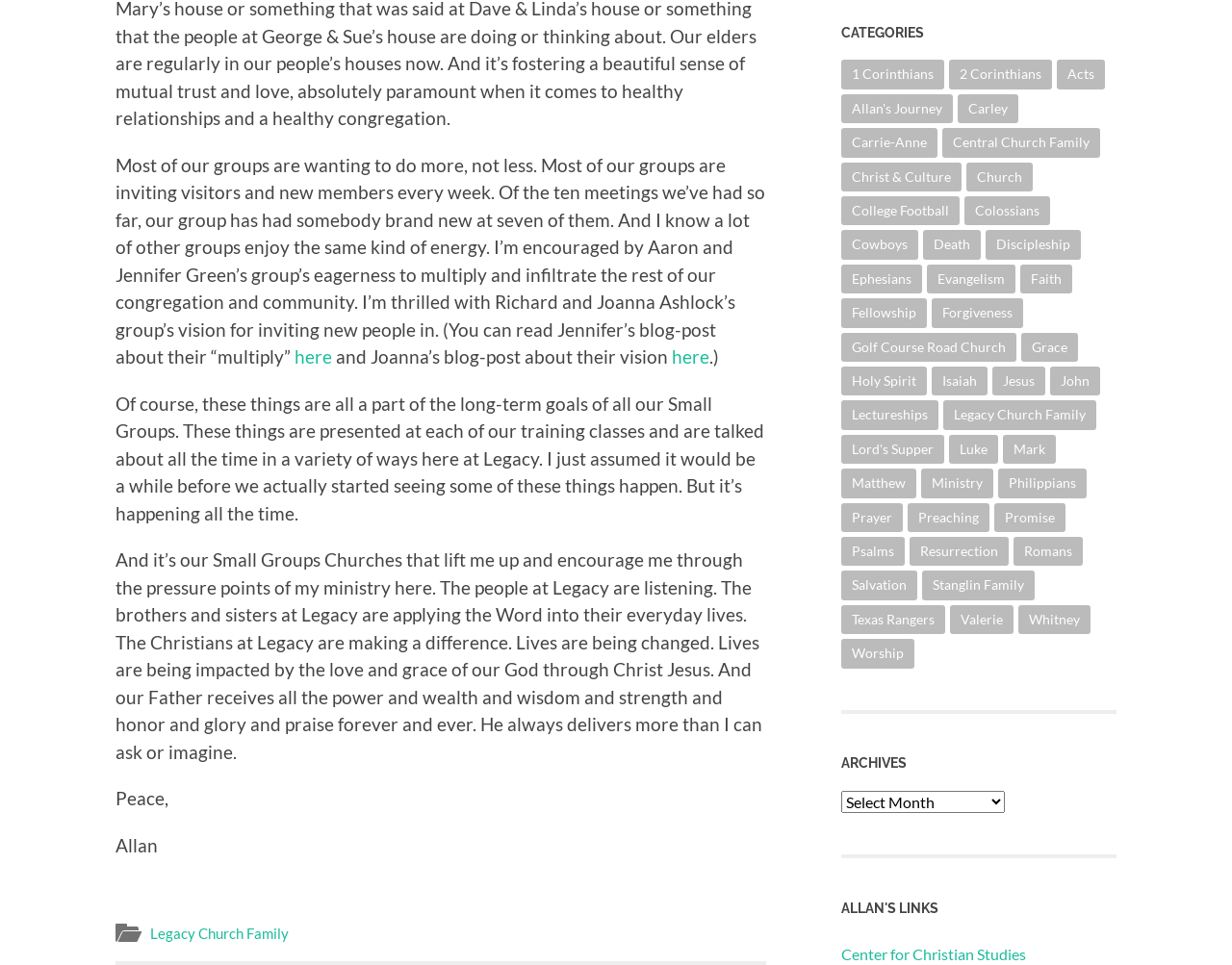Please analyze the image and provide a thorough answer to the question:
How many items are in the 'Jesus' category?

The number of items in the 'Jesus' category is 344, as indicated by the link 'Jesus (344 items)' in the CATEGORIES section.